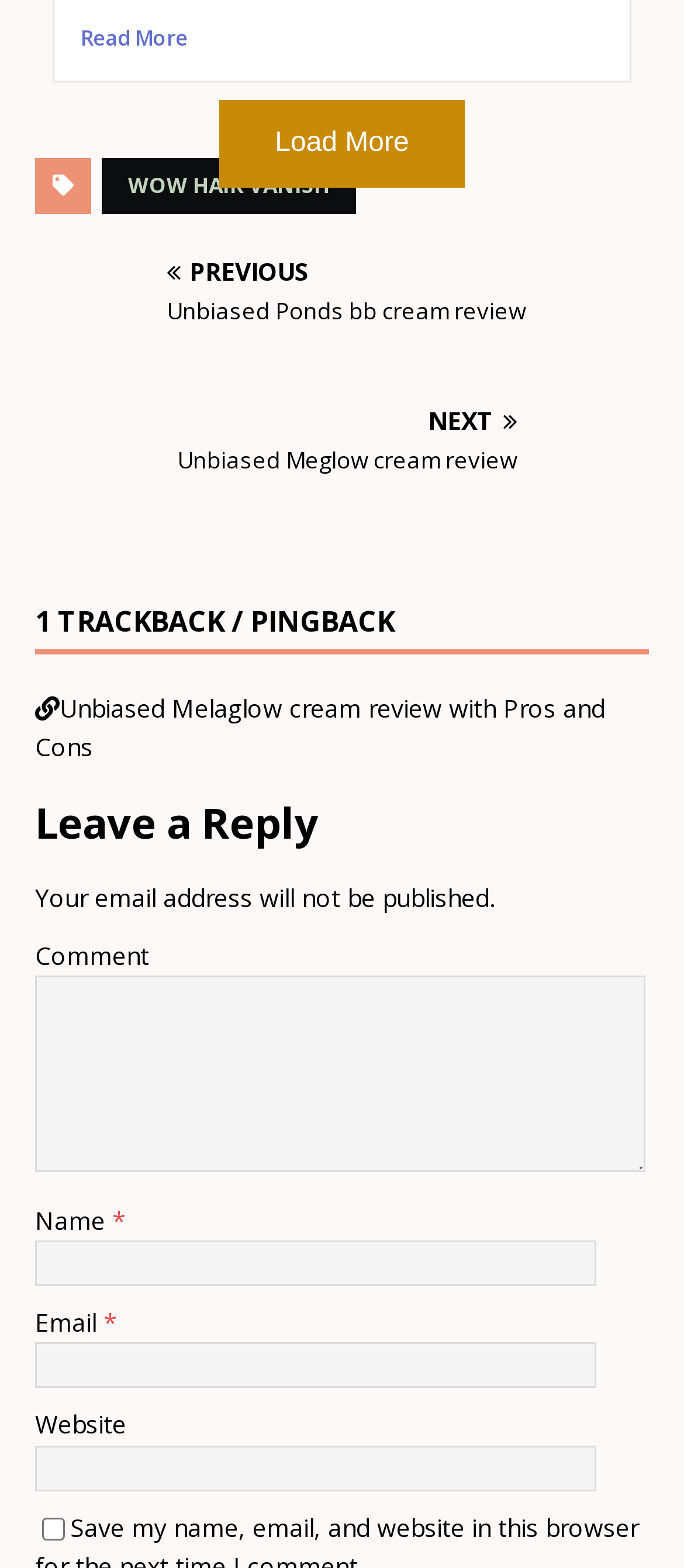Provide a brief response in the form of a single word or phrase:
How many links are there on the webpage?

6